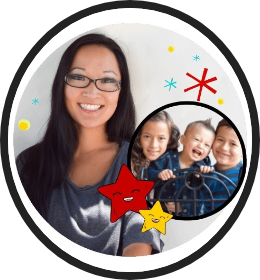Based on the image, provide a detailed response to the question:
What is the mood of the image?

The caption describes the overall mood of the image as 'friendly and approachable', which suggests a warm and inviting atmosphere.